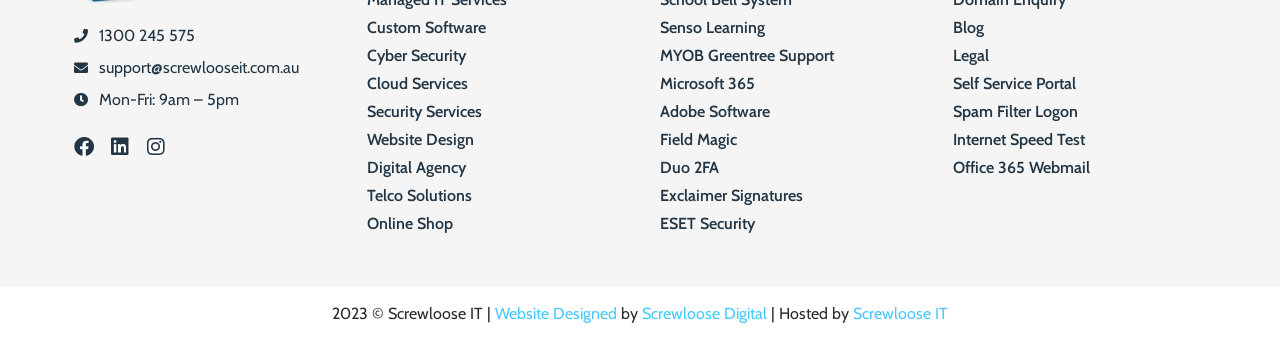Please specify the bounding box coordinates of the area that should be clicked to accomplish the following instruction: "Learn about custom software". The coordinates should consist of four float numbers between 0 and 1, i.e., [left, top, right, bottom].

[0.287, 0.042, 0.484, 0.125]